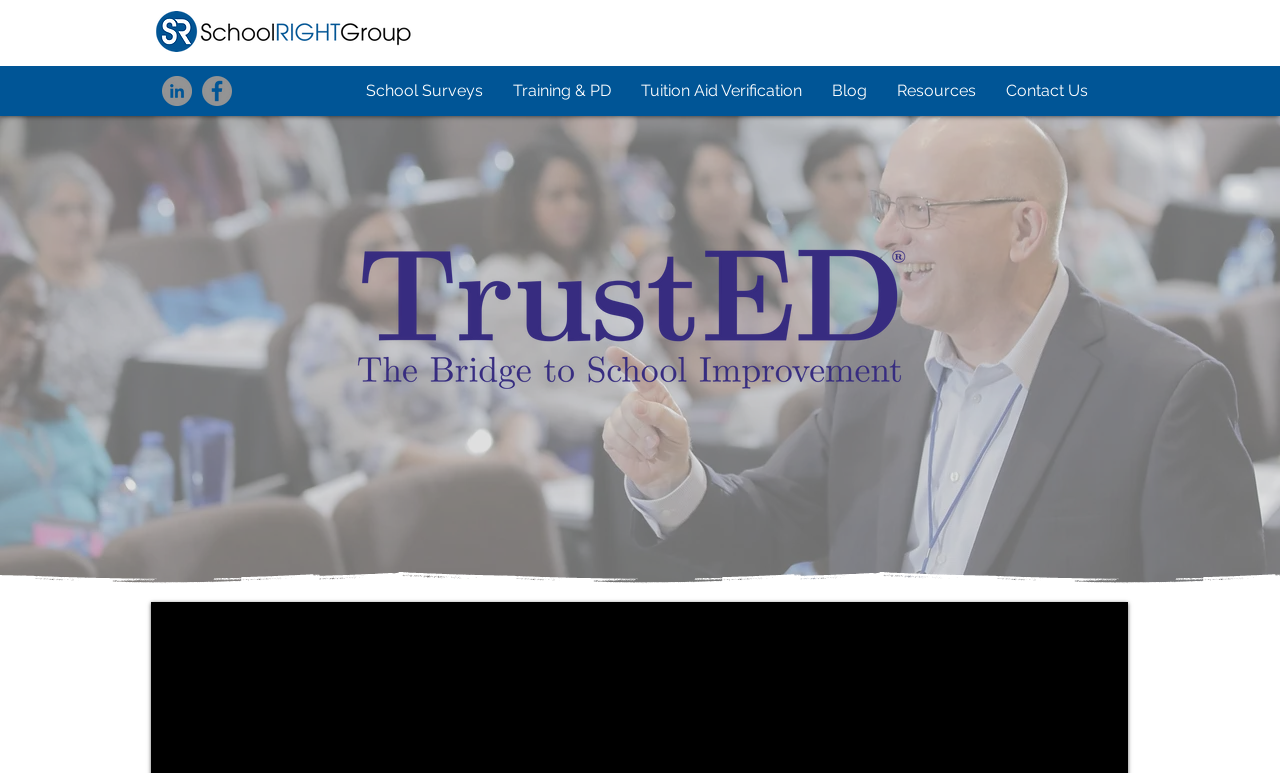Find and provide the bounding box coordinates for the UI element described with: "Contact Us".

[0.774, 0.091, 0.861, 0.144]